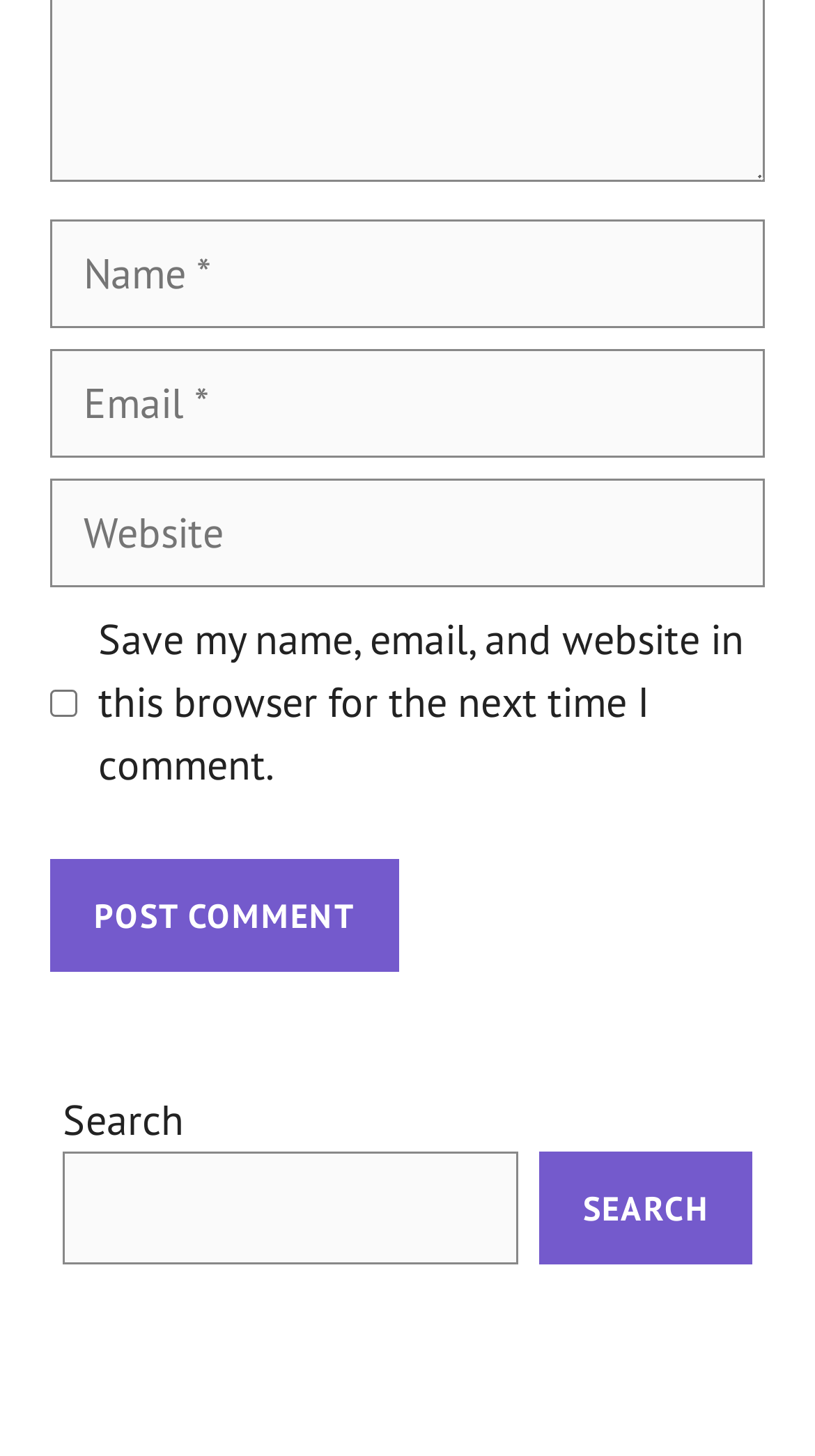Using the information shown in the image, answer the question with as much detail as possible: What is the function of the search box?

The search box is located at the bottom of the page and has a button labeled 'Search'. This suggests that it is used to search for content on the website.